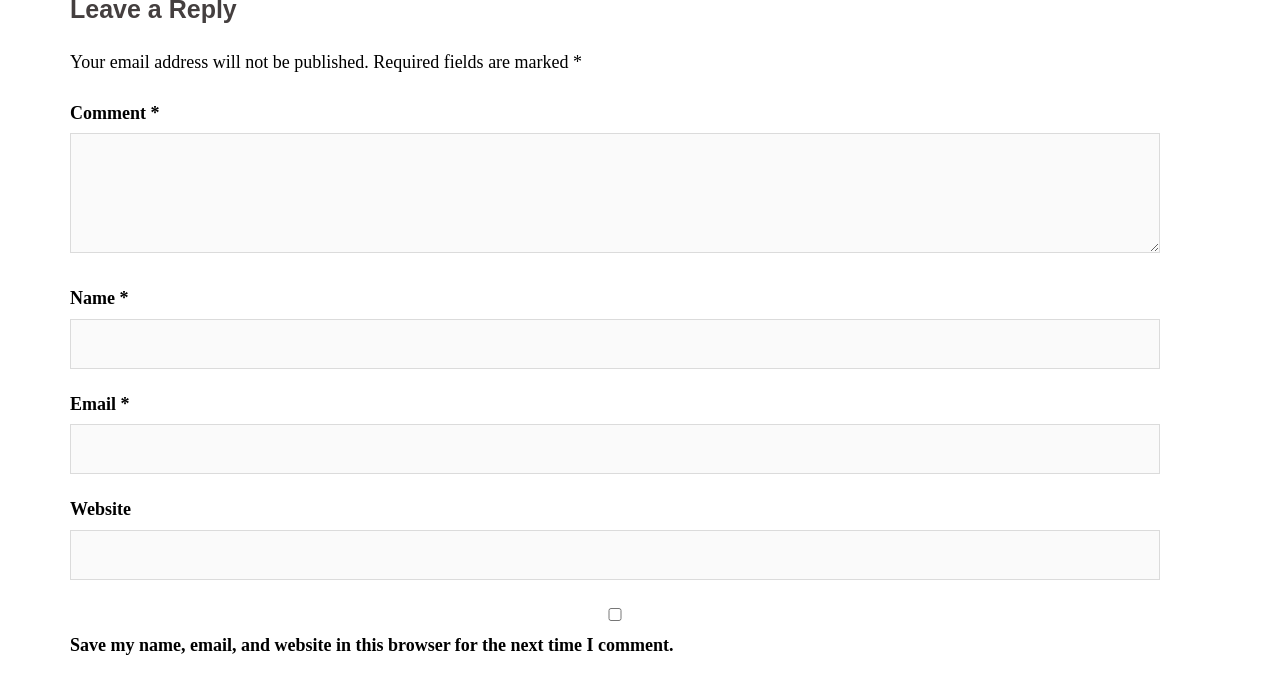Answer the question with a brief word or phrase:
What is the label of the third textbox?

Email